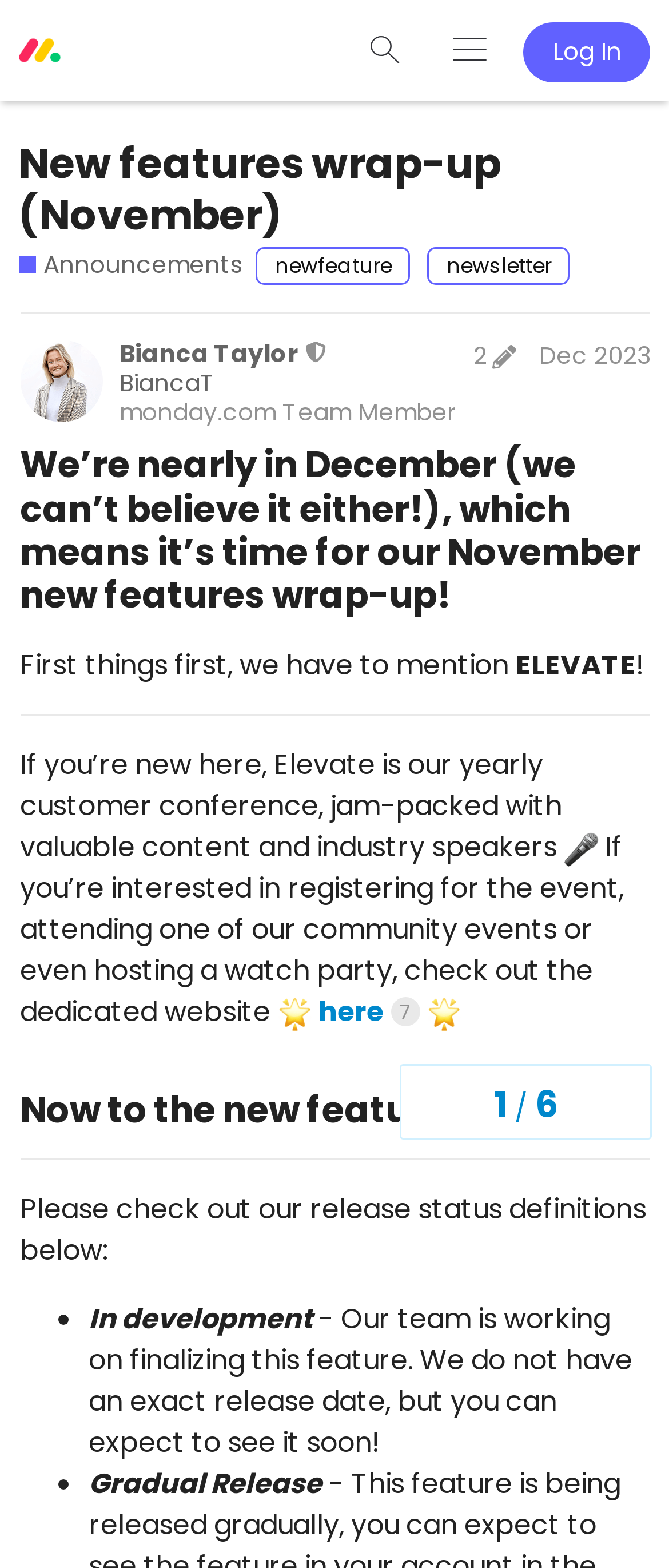Provide a one-word or brief phrase answer to the question:
What is the topic of the post by Bianca Taylor?

New features wrap-up